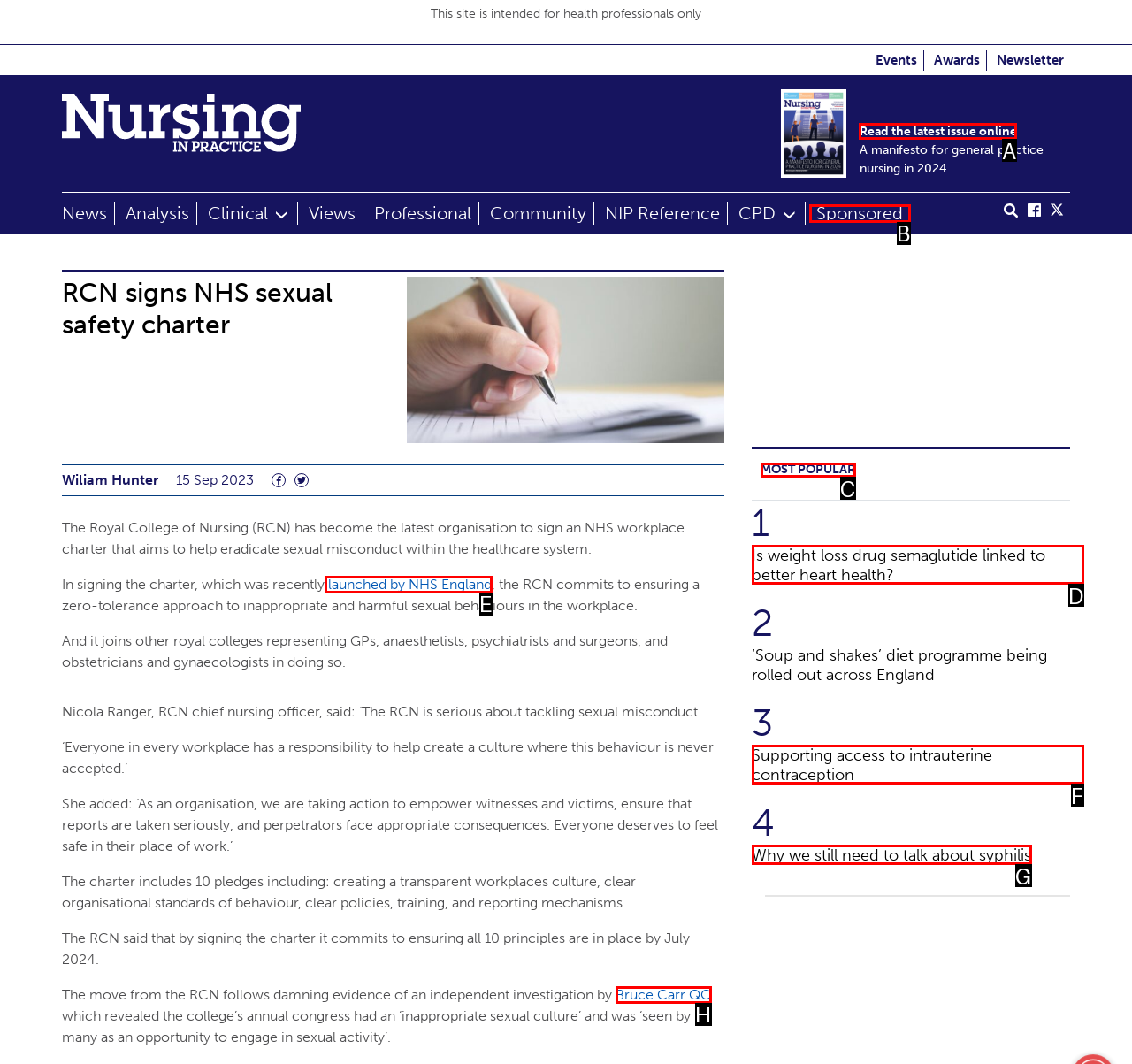Tell me the letter of the correct UI element to click for this instruction: Read the latest issue online. Answer with the letter only.

A